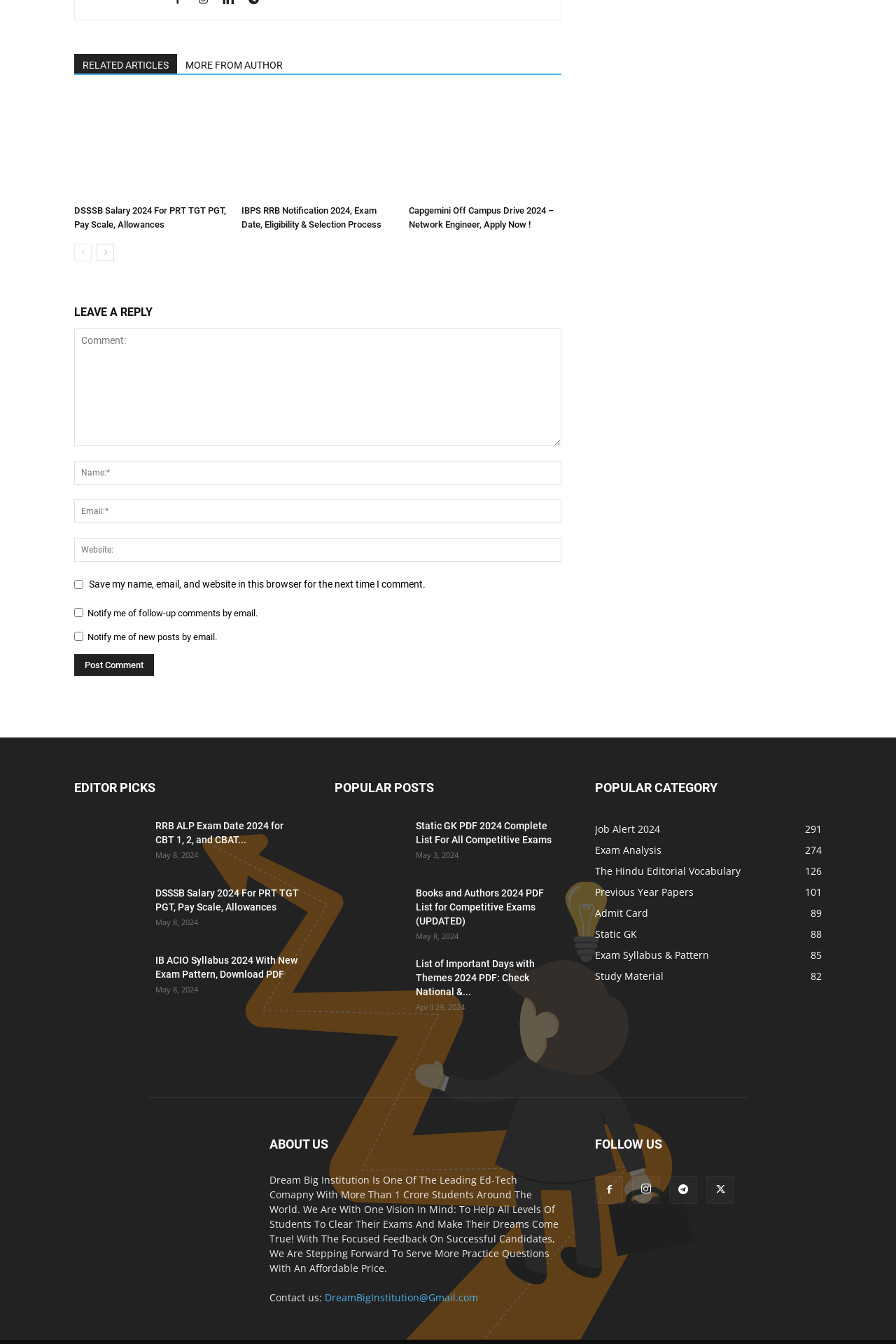Locate the bounding box coordinates of the clickable element to fulfill the following instruction: "Click on the 'Post Comment' button". Provide the coordinates as four float numbers between 0 and 1 in the format [left, top, right, bottom].

[0.083, 0.486, 0.172, 0.503]